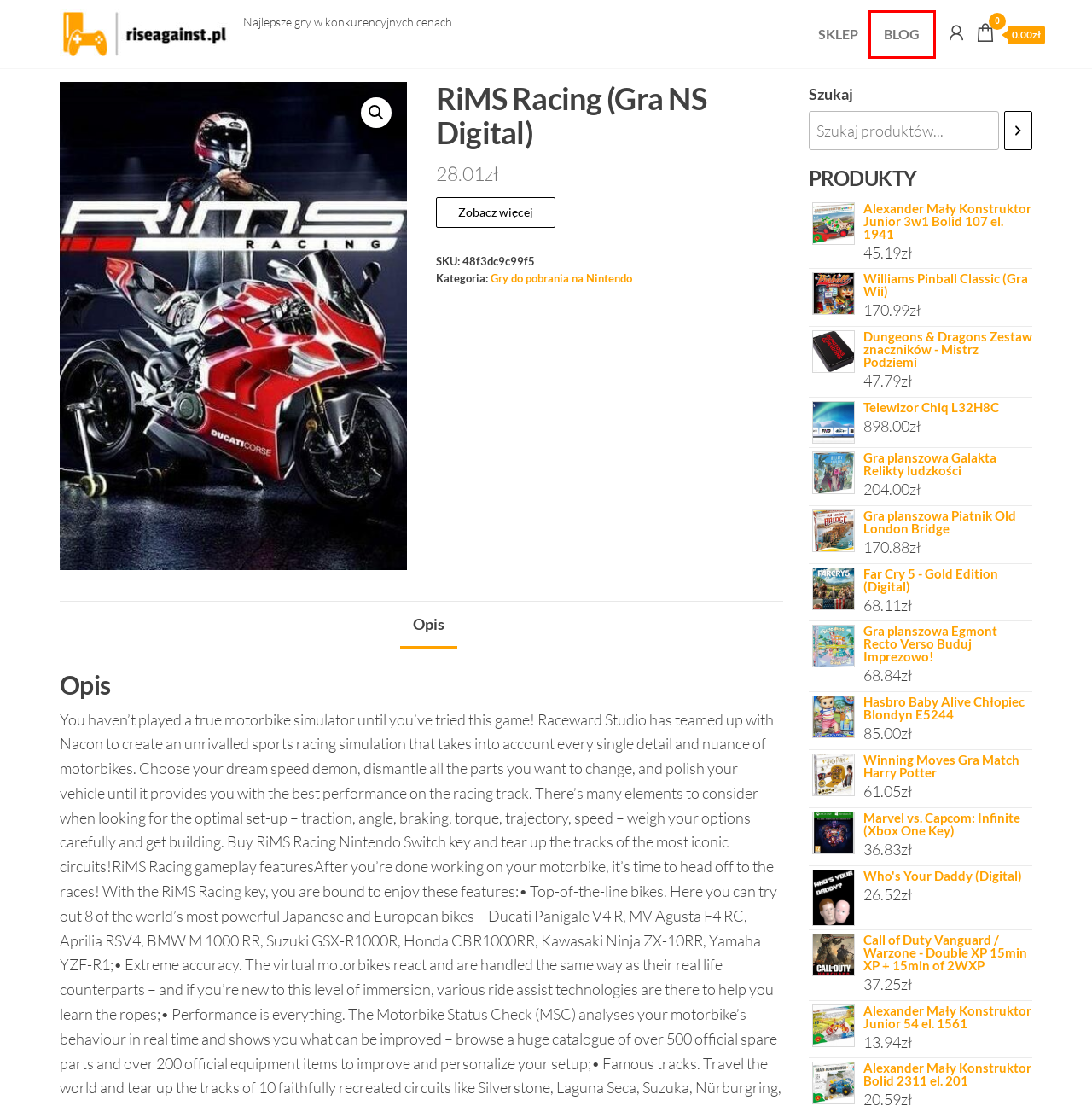Examine the screenshot of a webpage with a red bounding box around a UI element. Your task is to identify the webpage description that best corresponds to the new webpage after clicking the specified element. The given options are:
A. Far Cry 5 – Gold Edition (Digital)
B. Gra planszowa Piatnik Old London Bridge
C. Telewizor Chiq L32H8C
D. Alexander Mały Konstruktor Junior 3w1 Bolid 107 el. 1941
E. Blog
F. Najlepsze gry w konkurencyjnych cenach
G. Winning Moves Gra Match Harry Potter
H. Marvel vs. Capcom: Infinite (Xbox One Key)

E